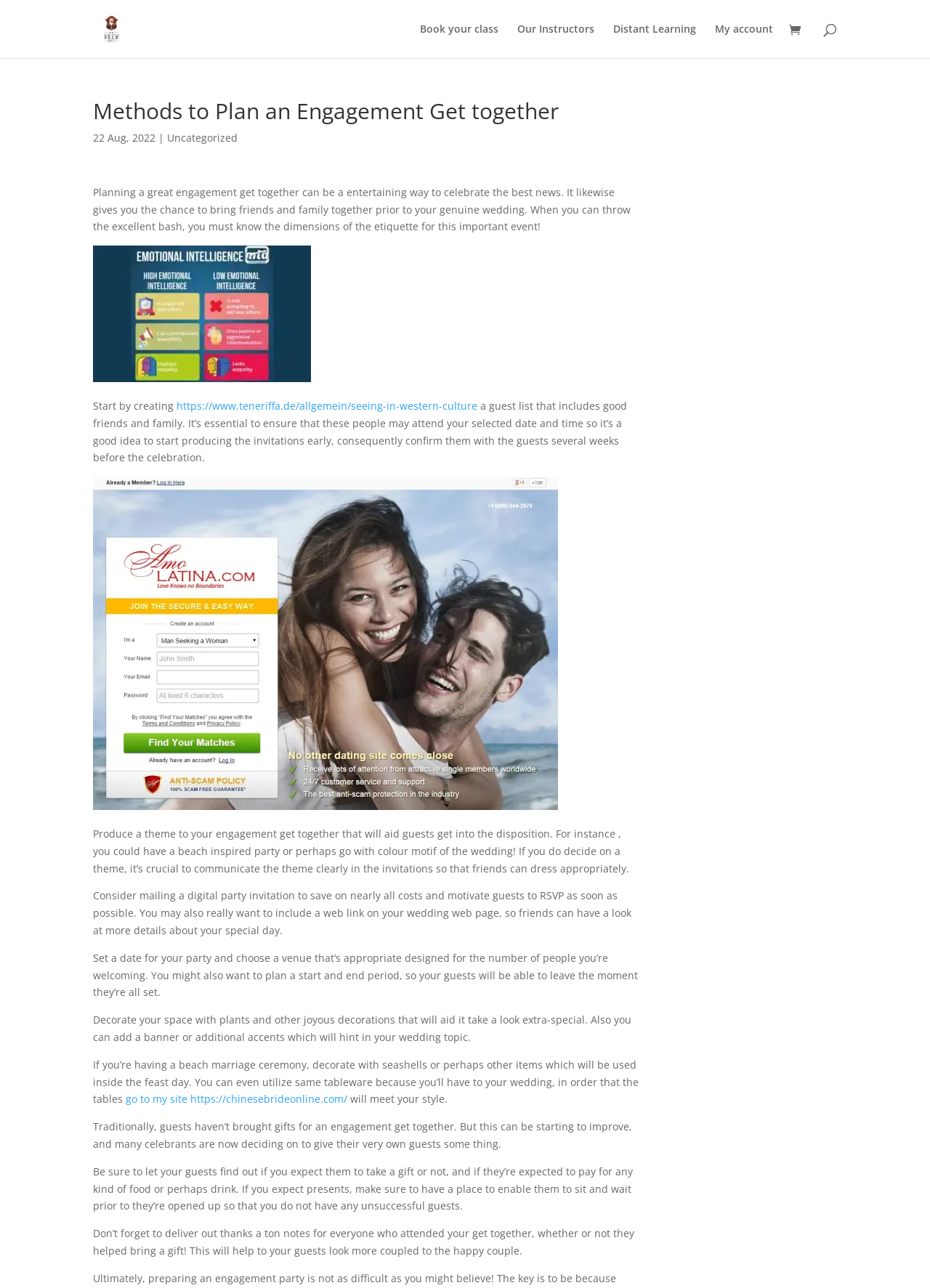What should be done after the party?
Could you please answer the question thoroughly and with as much detail as possible?

The webpage advises sending out thank-you notes to all guests who attended the party, regardless of whether they brought a gift or not. This helps to make the guests feel more connected to the happy couple.